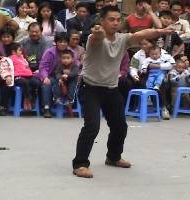Provide a comprehensive description of the image.

The image captures a martial artist poised in action, demonstrating a form or technique from Kwongsai Mantis kung fu. The practitioner, wearing a light gray shirt and dark trousers, appears focused and dynamic as he extends his arms forward, embodying precision and control. In the background, an engaged audience sits on blue plastic stools, observing the performance with interest; children and adults alike are visibly captivated by the demonstration. This scene likely takes place in a public setting, showcasing traditional martial arts to a diverse audience curious about its cultural and physical elements.